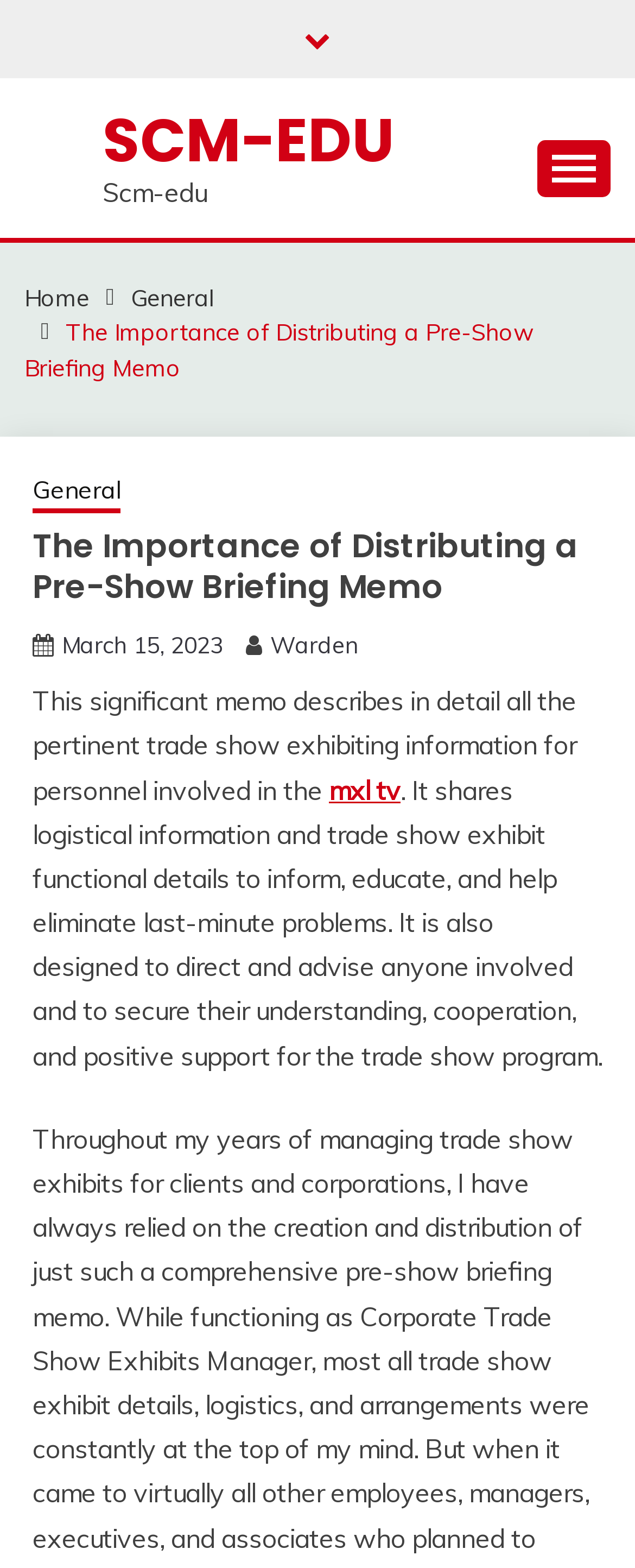Find the bounding box coordinates for the HTML element described as: "March 15, 2023March 15, 2023". The coordinates should consist of four float values between 0 and 1, i.e., [left, top, right, bottom].

[0.097, 0.402, 0.351, 0.421]